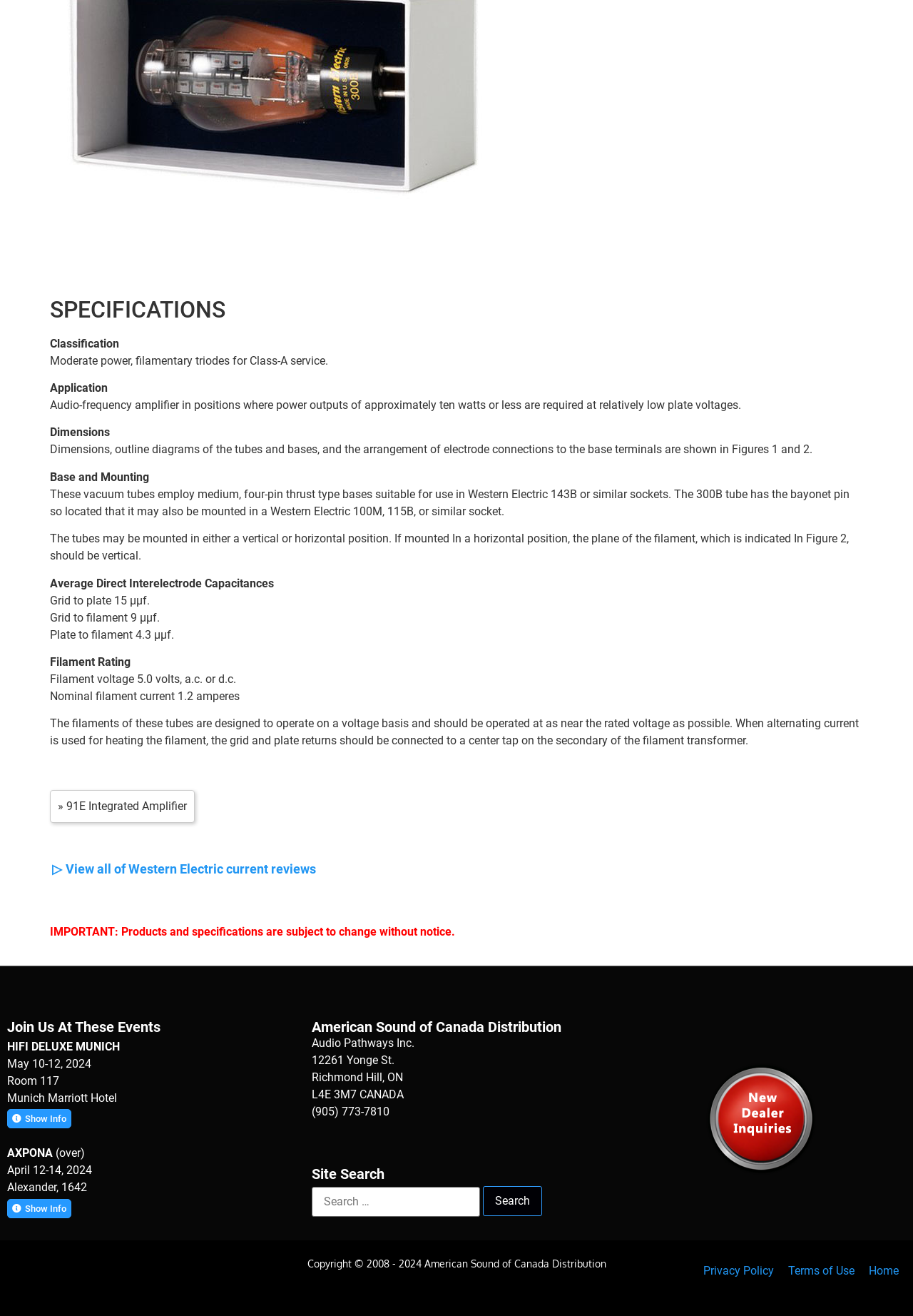Please specify the bounding box coordinates for the clickable region that will help you carry out the instruction: "Show Info".

[0.008, 0.911, 0.078, 0.926]